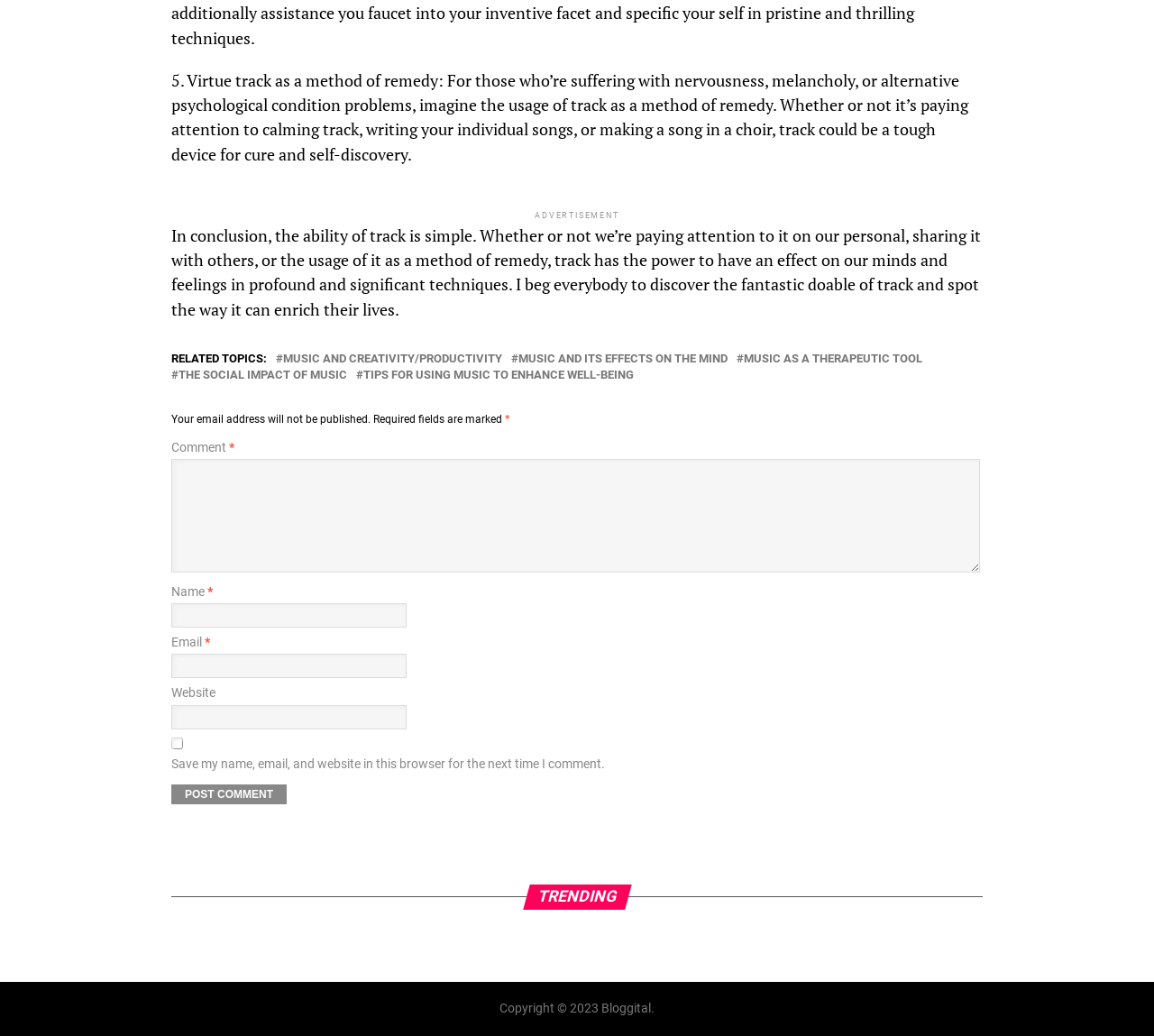Locate the bounding box coordinates of the area you need to click to fulfill this instruction: 'Write a comment in the 'Comment' field'. The coordinates must be in the form of four float numbers ranging from 0 to 1: [left, top, right, bottom].

[0.148, 0.443, 0.849, 0.553]